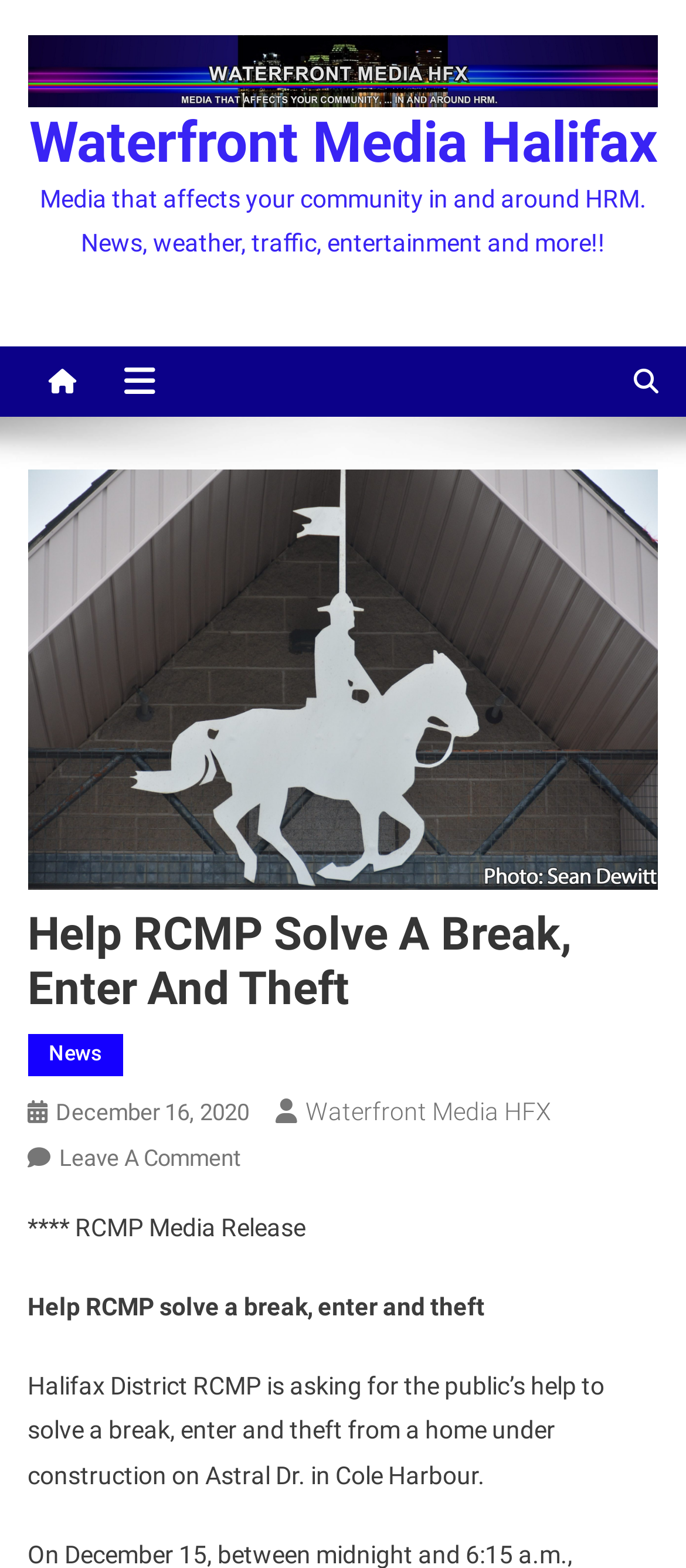Provide the bounding box coordinates, formatted as (top-left x, top-left y, bottom-right x, bottom-right y), with all values being floating point numbers between 0 and 1. Identify the bounding box of the UI element that matches the description: December 16, 2020December 16, 2020

[0.081, 0.701, 0.363, 0.718]